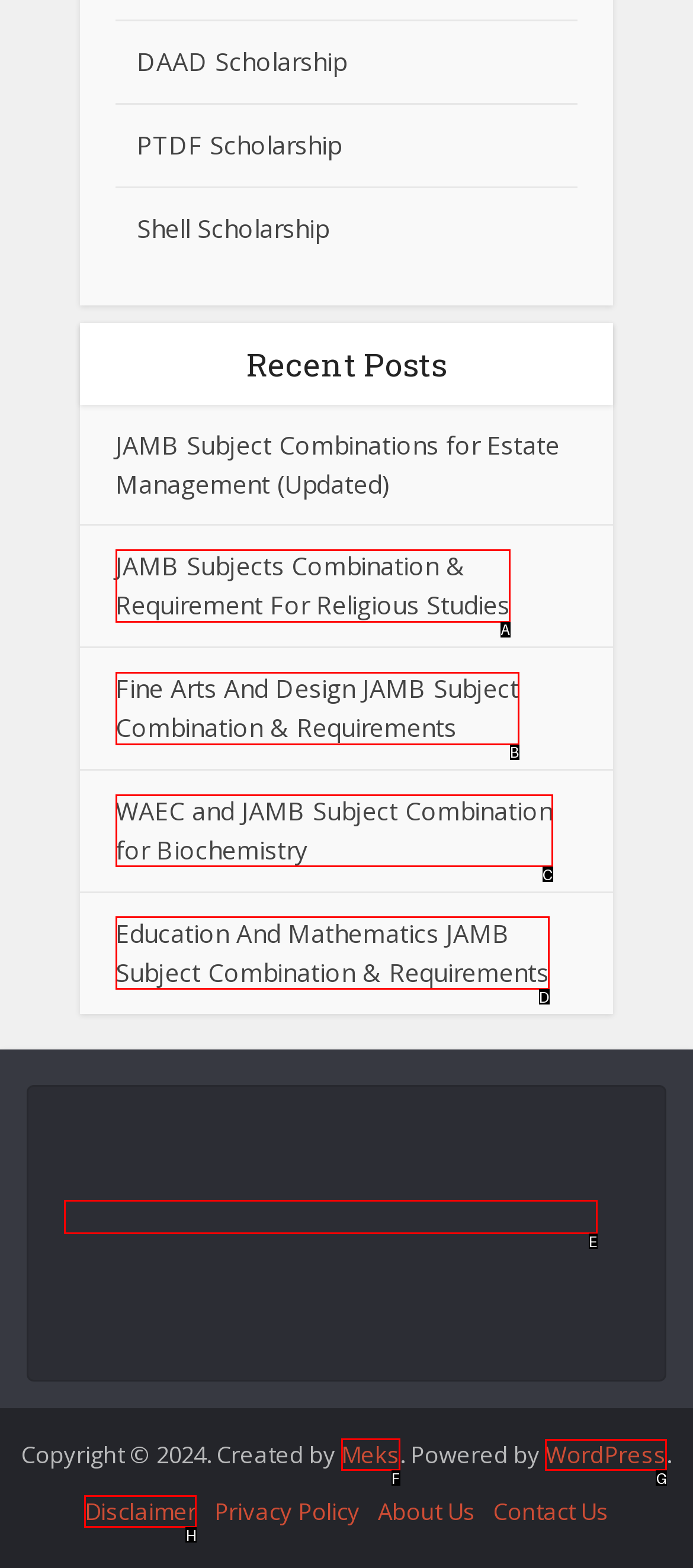Please indicate which HTML element to click in order to fulfill the following task: Click on the 'WordPress' link Respond with the letter of the chosen option.

G